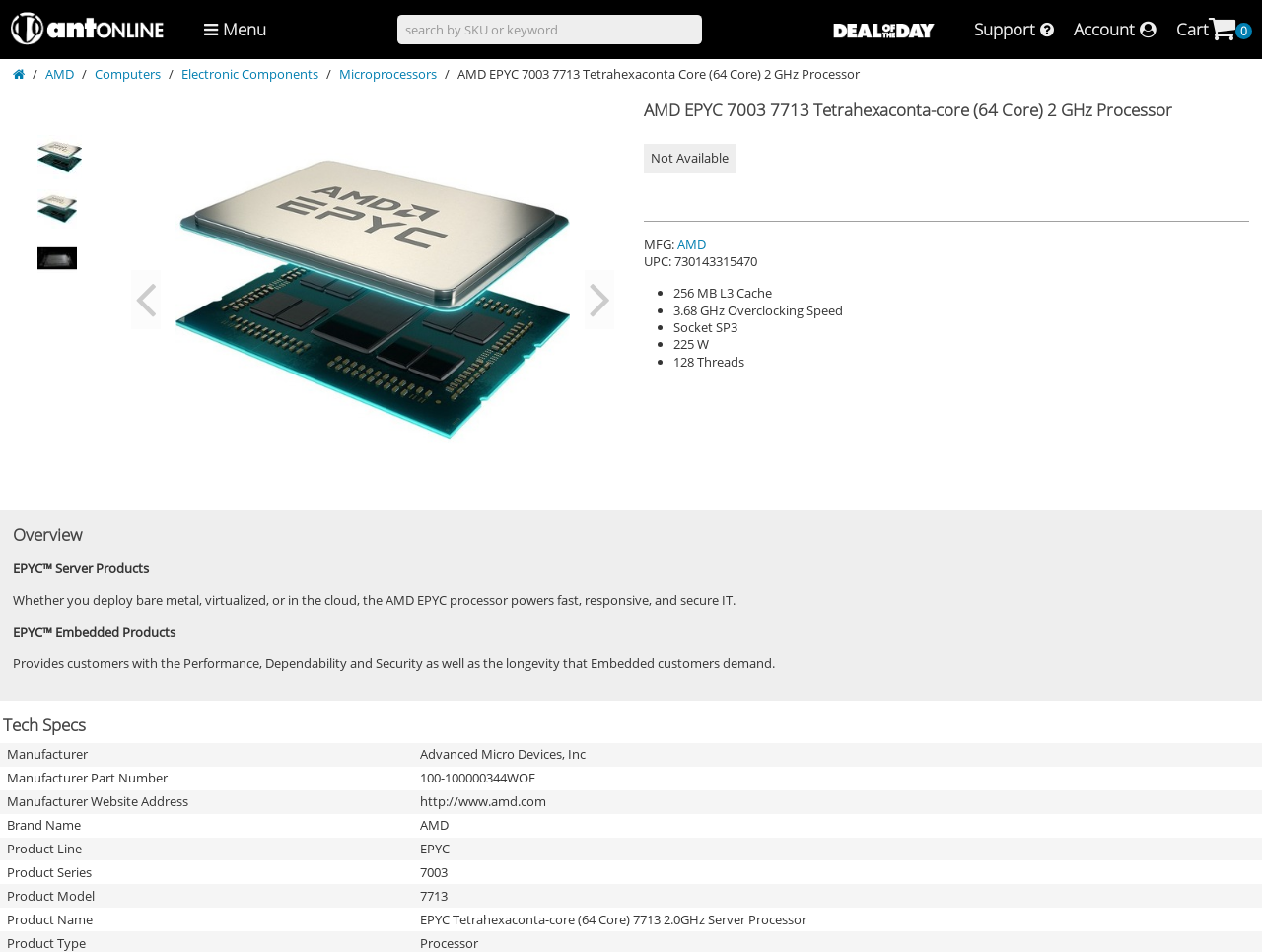Locate the bounding box coordinates of the element you need to click to accomplish the task described by this instruction: "View deal of the day".

[0.652, 0.0, 0.749, 0.062]